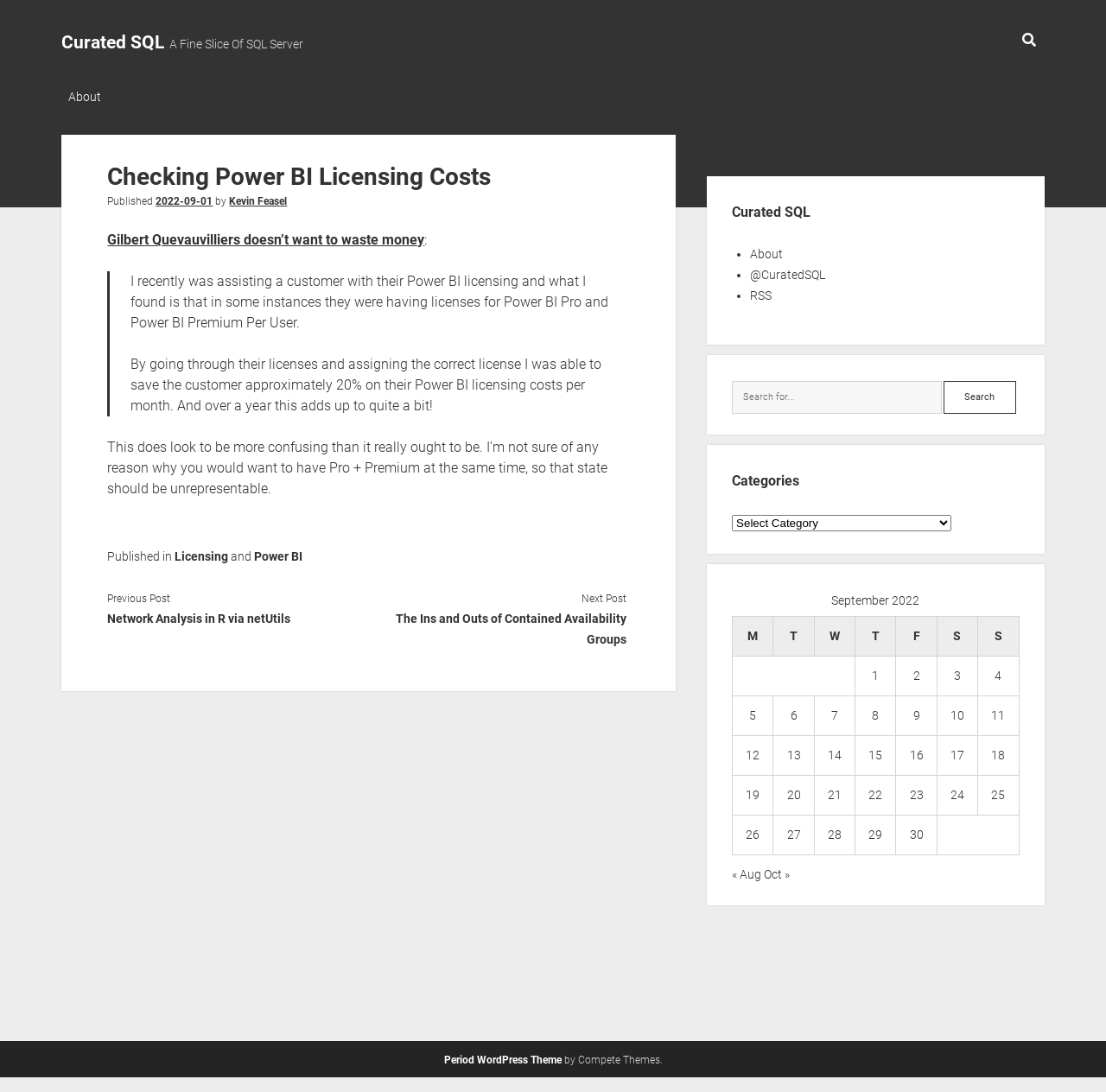Please specify the coordinates of the bounding box for the element that should be clicked to carry out this instruction: "Search for something". The coordinates must be four float numbers between 0 and 1, formatted as [left, top, right, bottom].

[0.916, 0.023, 0.944, 0.052]